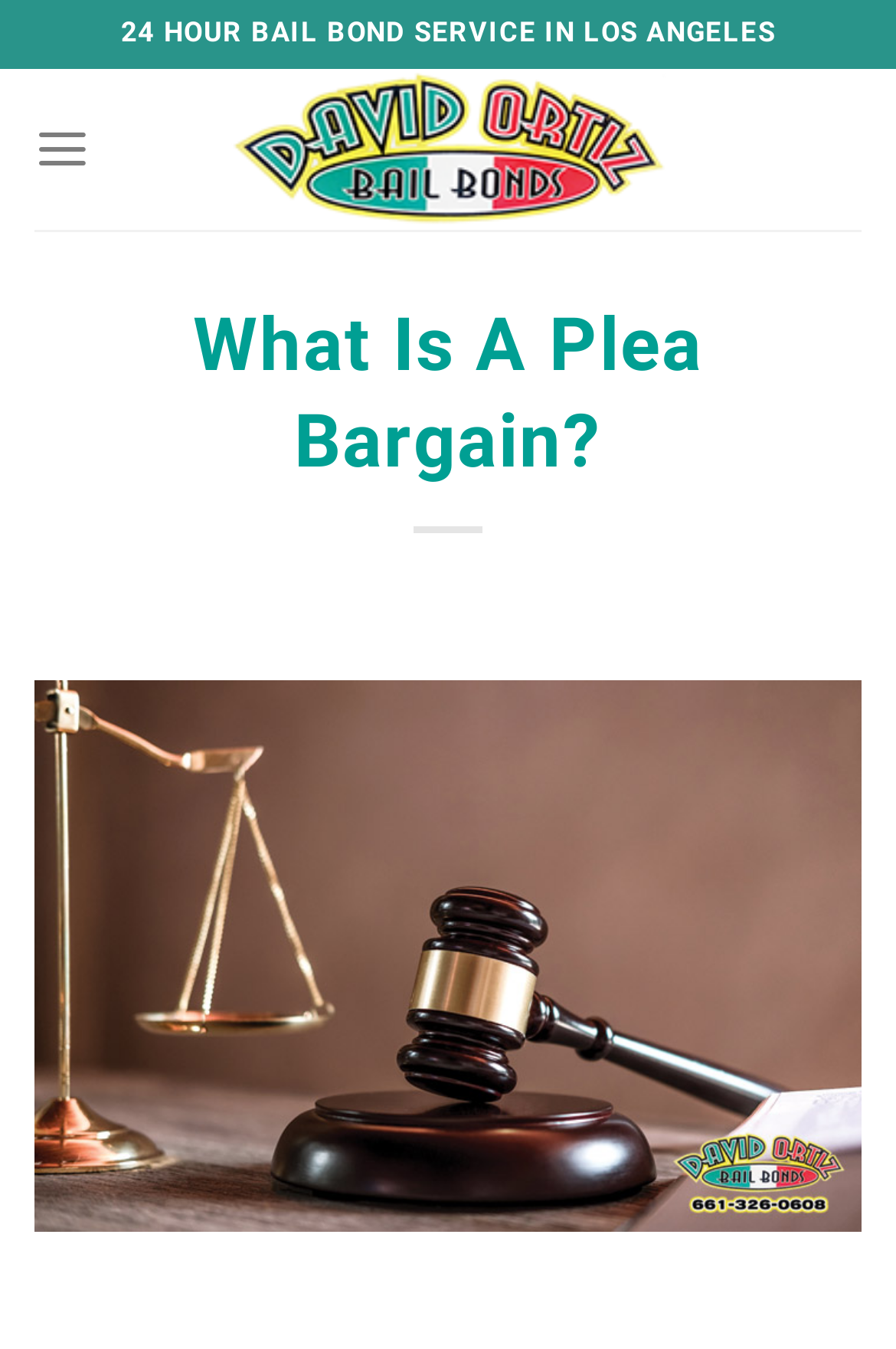Give a short answer to this question using one word or a phrase:
How many columns are in the main menu?

1